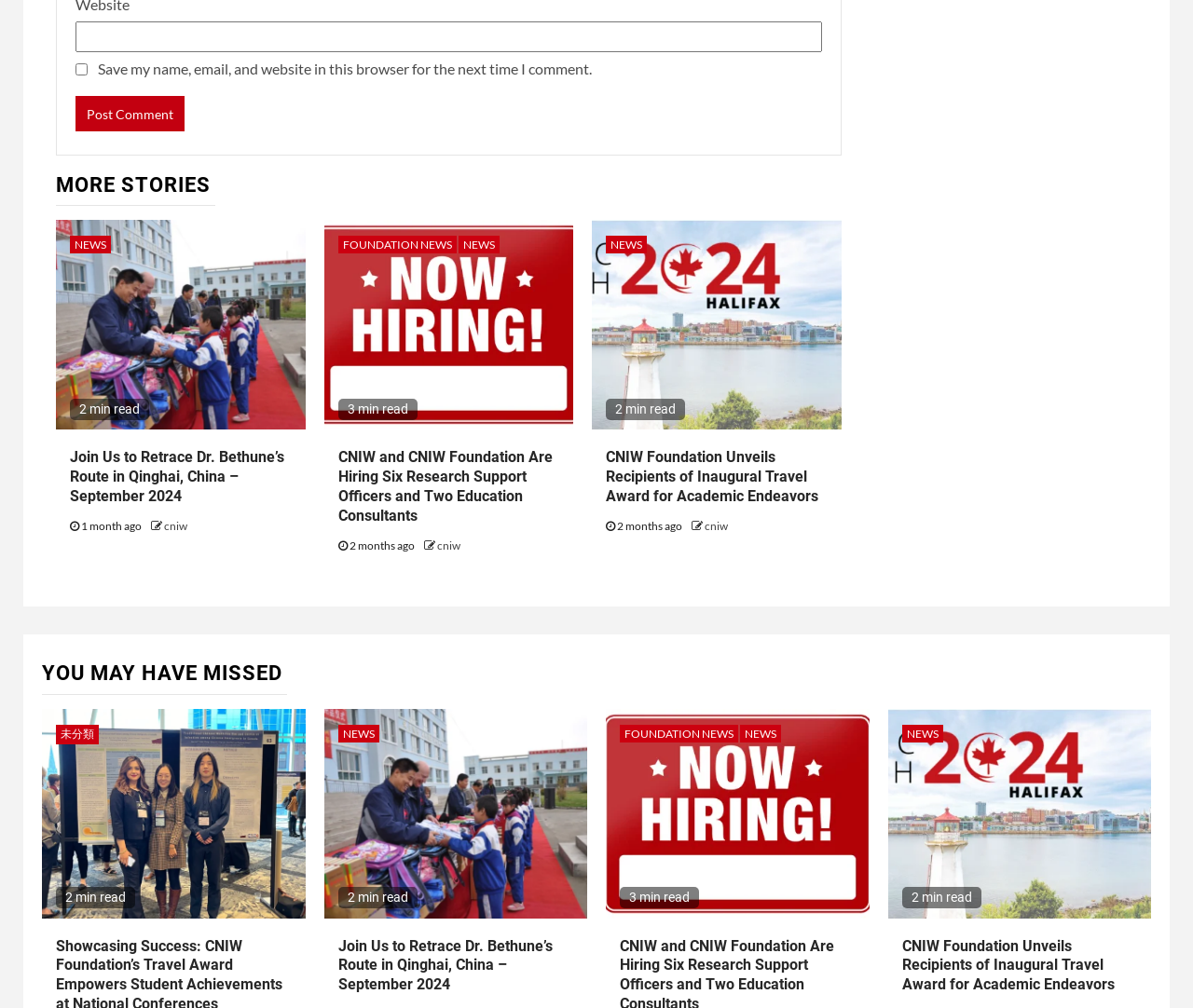Identify the bounding box of the UI element described as follows: "No". Provide the coordinates as four float numbers in the range of 0 to 1 [left, top, right, bottom].

None